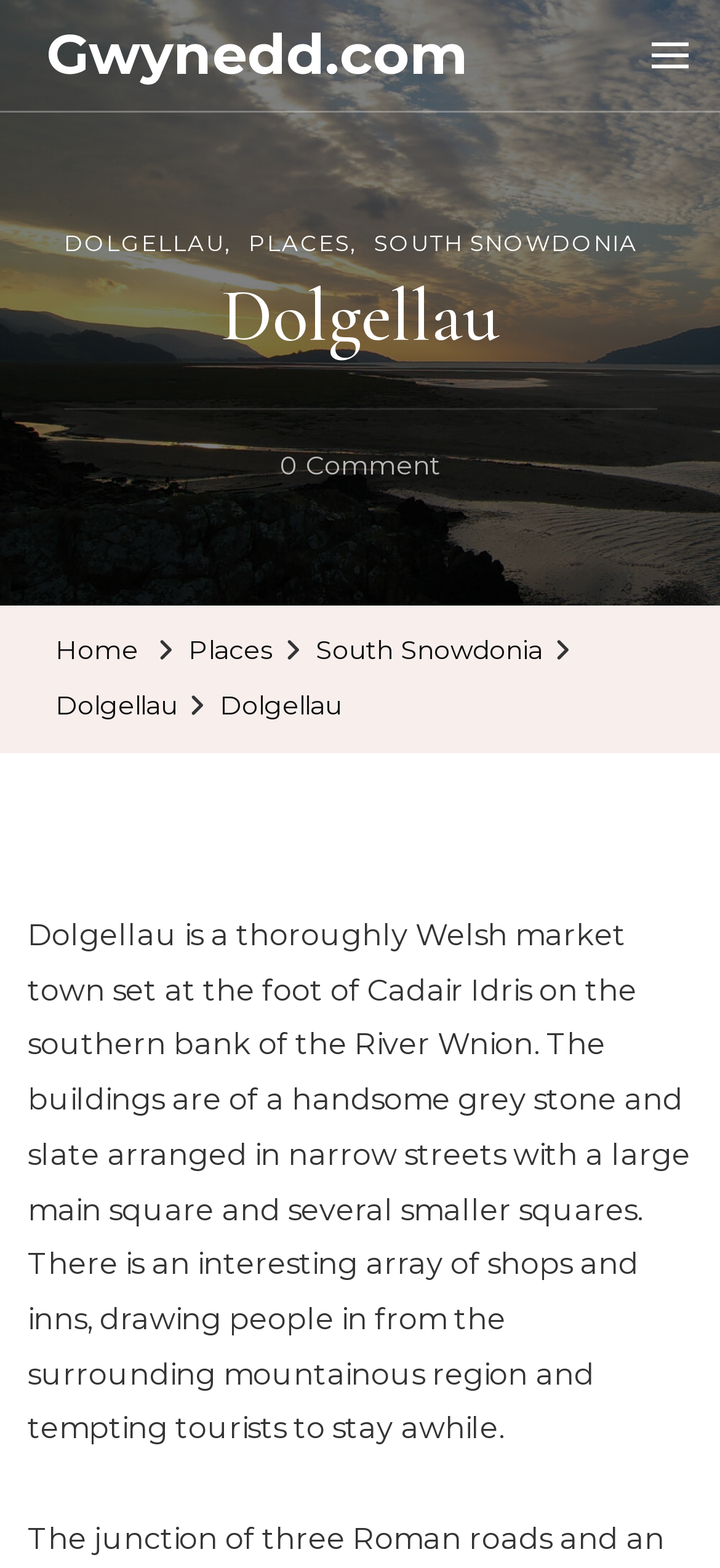Describe the webpage in detail, including text, images, and layout.

The webpage is about Dolgellau, a market town in Gwynedd, Wales. At the top left, there is a link to "Gwynedd.com". On the top right, there is an expandable button. Below the button, there are three links in a row, labeled "DOLGELLAU,", "PLACES,", and "SOUTH SNOWDONIA". 

Underneath these links, there is a heading that reads "Dolgellau". Below the heading, there is a link that says "0 Comment On Dolgellau". 

On the left side of the page, there are four links arranged vertically, labeled "Home", "Places", "South Snowdonia", and "Dolgellau". 

To the right of these links, there is a large block of text that describes Dolgellau as a Welsh market town at the foot of Cadair Idris, with handsome grey stone and slate buildings, narrow streets, and a large main square. The text also mentions the town's shops and inns, which attract people from the surrounding region and tourists.